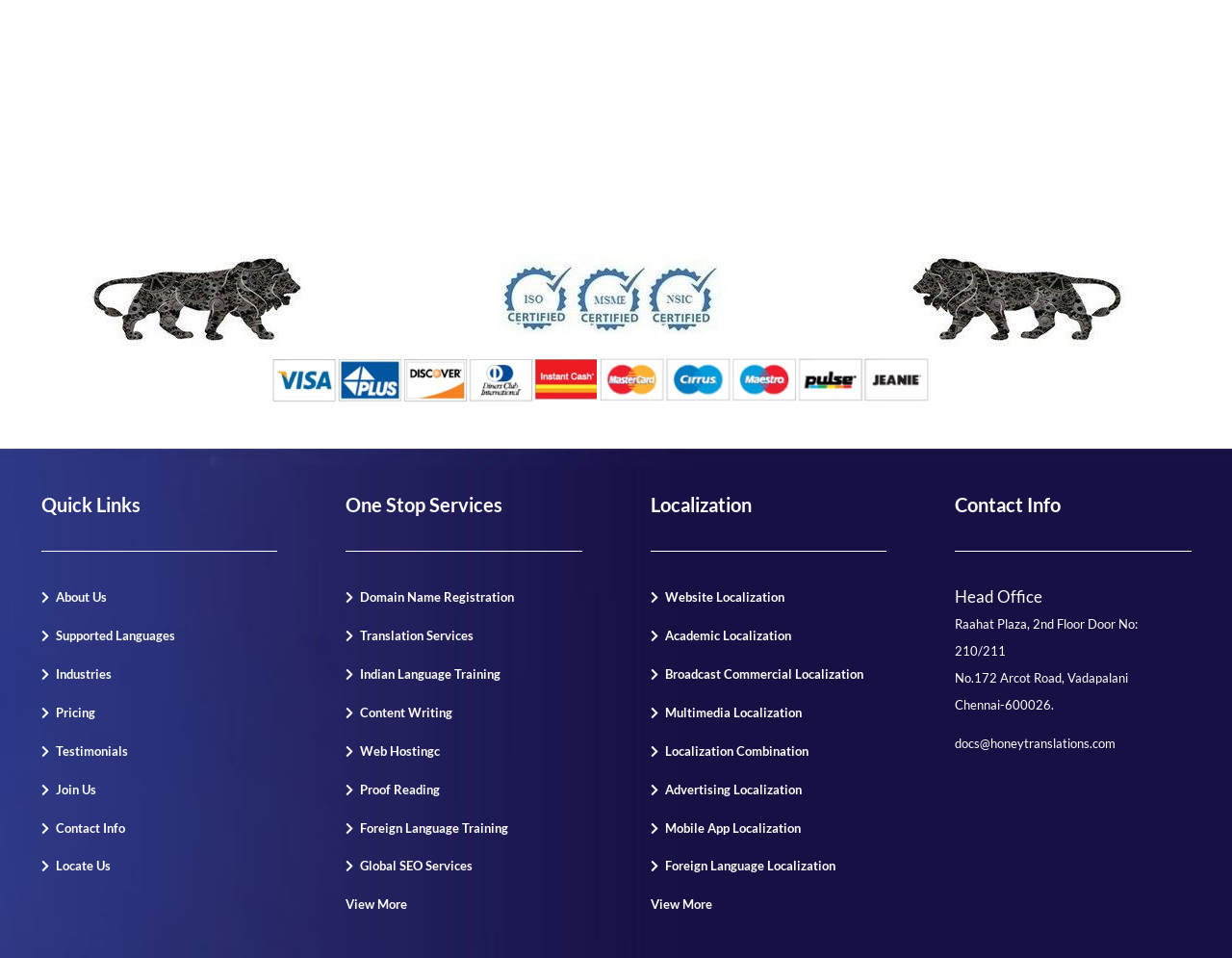From the image, can you give a detailed response to the question below:
What is the purpose of the 'Submit' button?

The 'Submit' button is located below the 'Mobile' and 'Languages Known' textboxes, which suggests that it is used to submit the form with the user's input. The button's position and proximity to the textboxes imply that it is used to send the information to the server or perform some action based on the user's input.